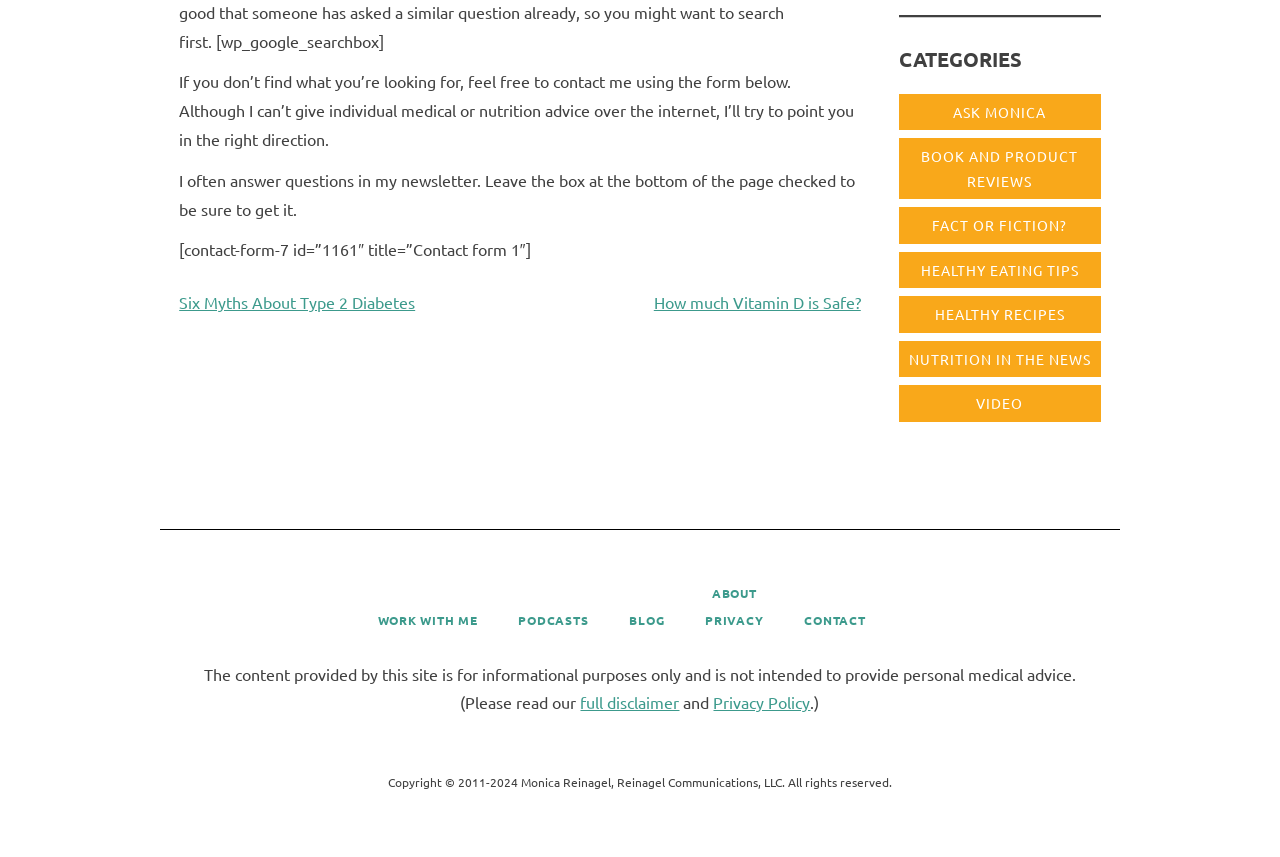Predict the bounding box coordinates of the UI element that matches this description: "Our Certifications". The coordinates should be in the format [left, top, right, bottom] with each value between 0 and 1.

None